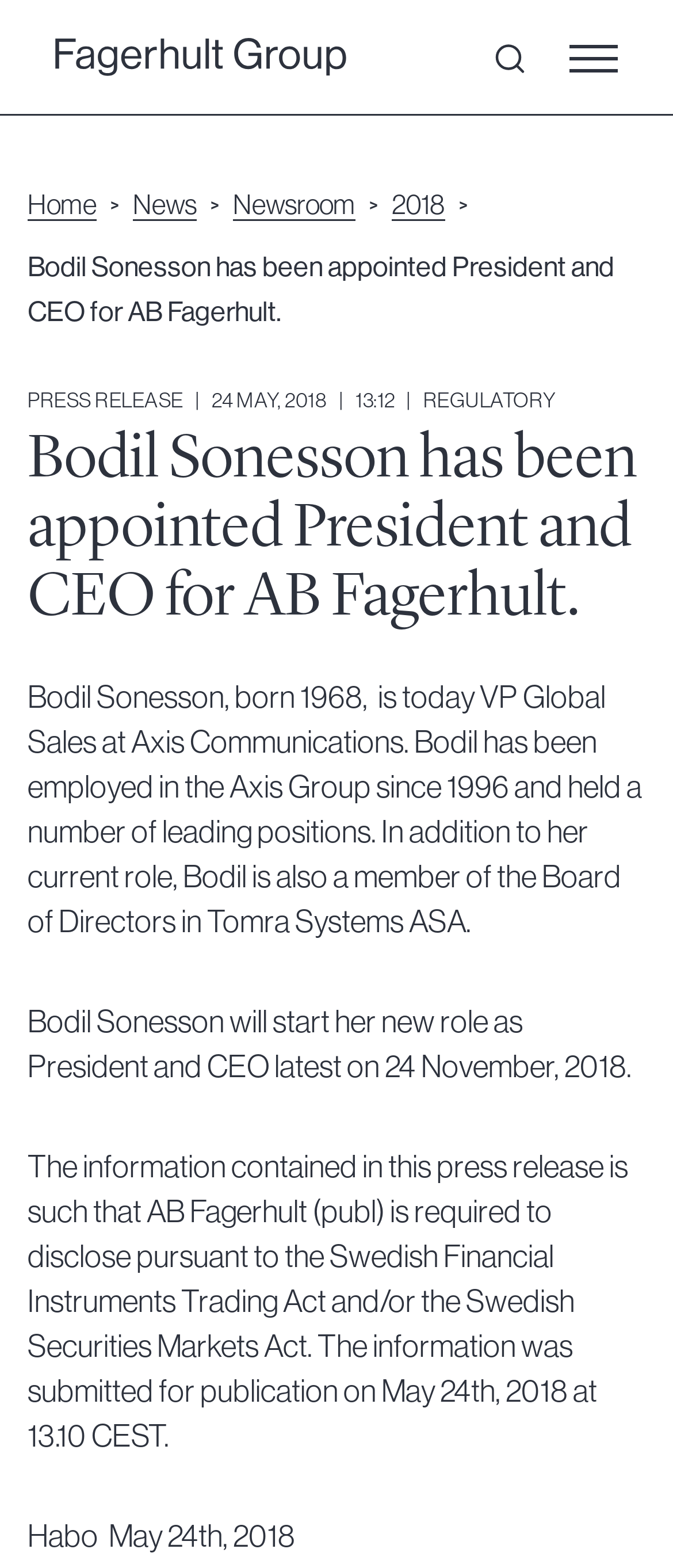Using the webpage screenshot, locate the HTML element that fits the following description and provide its bounding box: "name="q" placeholder="Search here"".

[0.708, 0.0, 0.795, 0.075]